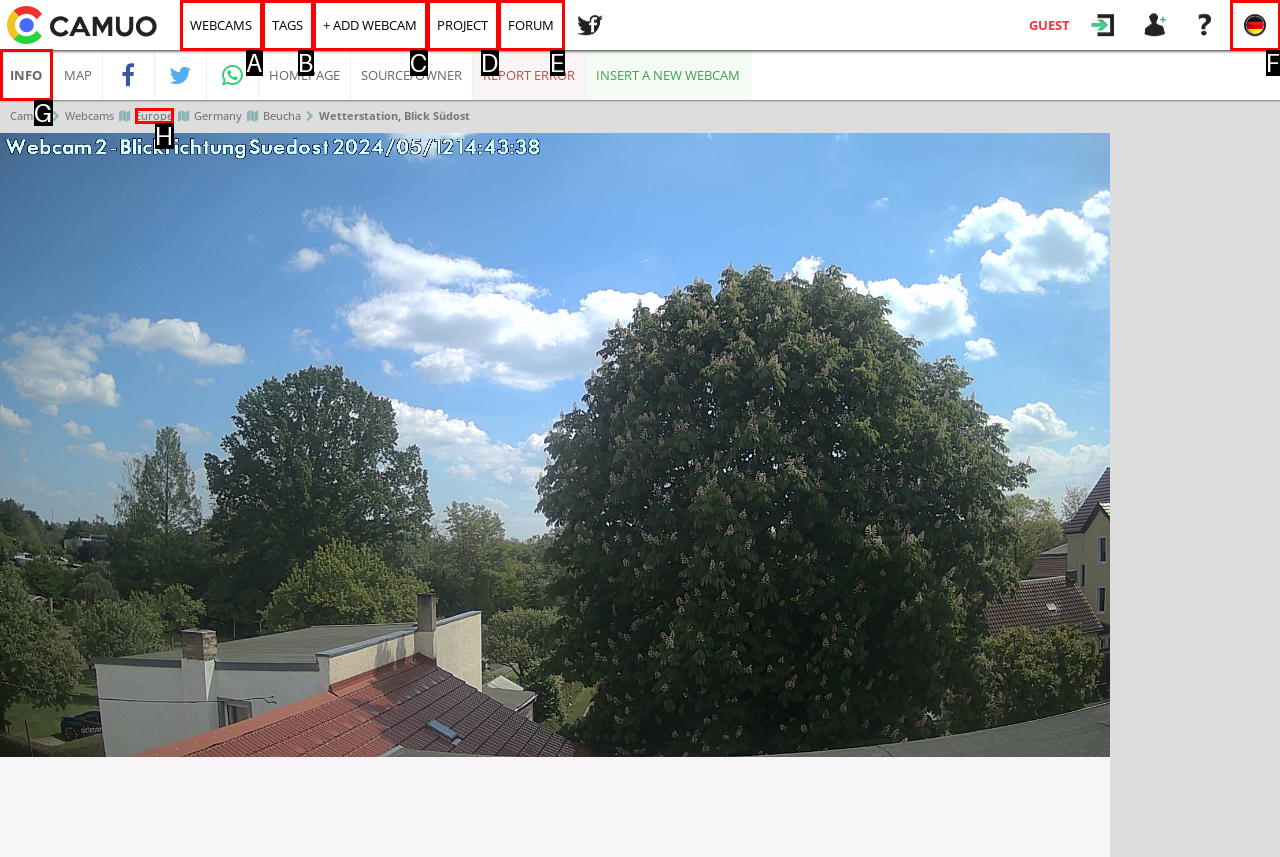Please indicate which HTML element should be clicked to fulfill the following task: View webcam information. Provide the letter of the selected option.

G